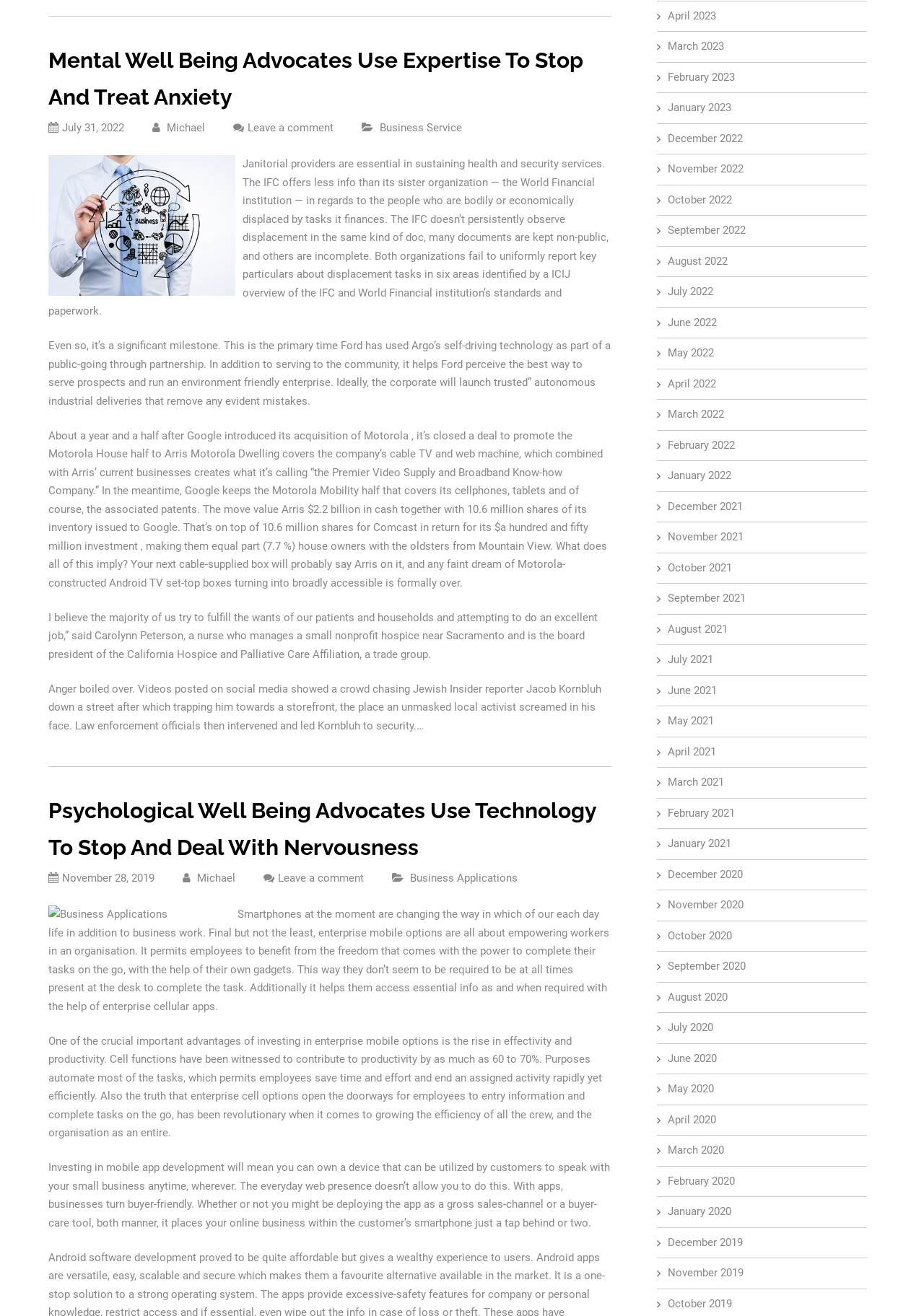Please find the bounding box coordinates of the element that must be clicked to perform the given instruction: "Read the article 'Psychological Well Being Advocates Use Technology To Stop And Deal With Nervousness'". The coordinates should be four float numbers from 0 to 1, i.e., [left, top, right, bottom].

[0.052, 0.602, 0.661, 0.658]